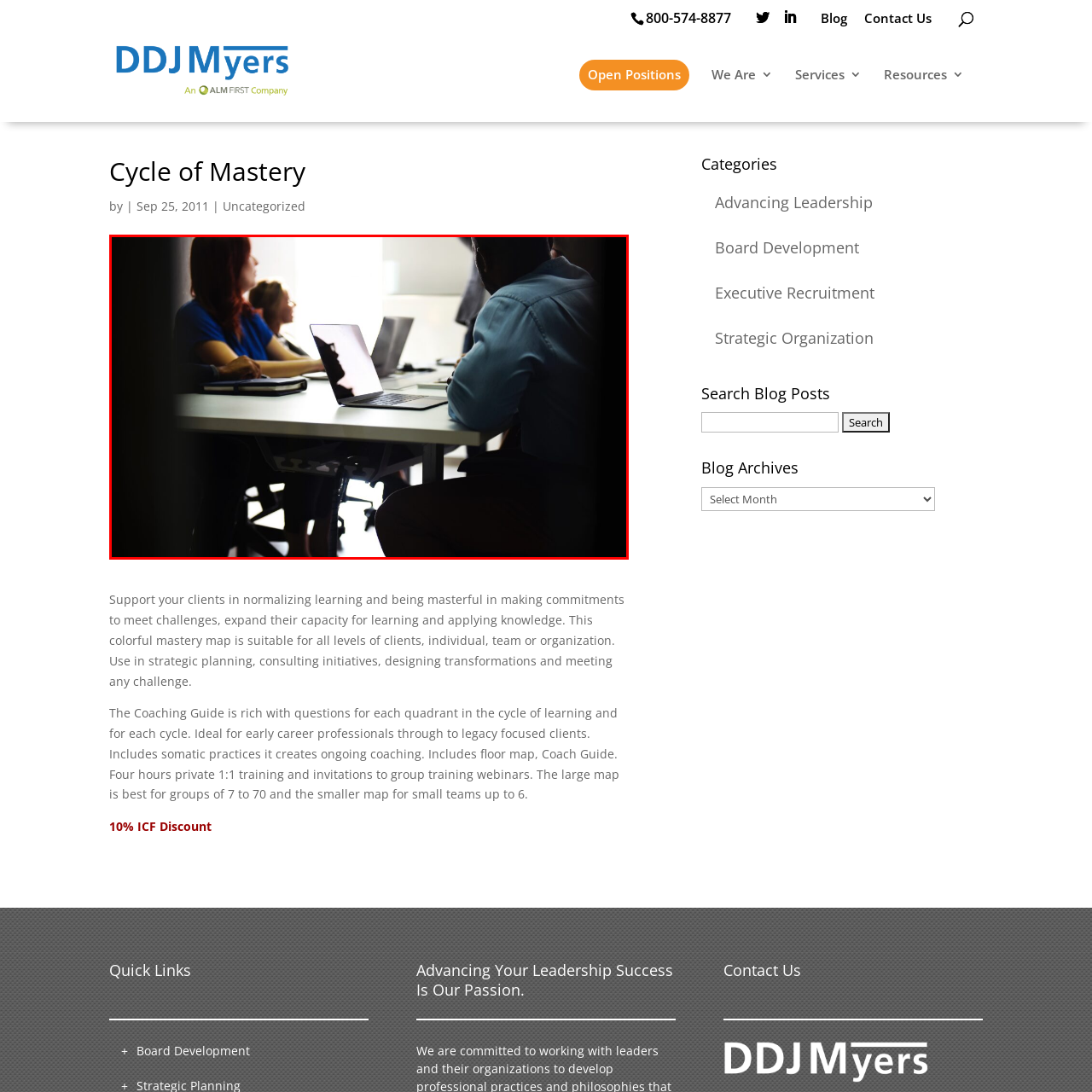What is the primary purpose of the objects on the table?  
Focus on the image bordered by the red line and provide a detailed answer that is thoroughly based on the image's contents.

The workspace is characterized by a clean table with a few notebooks, suggesting that the primary purpose of these objects is to facilitate note-taking and organization during the meeting.